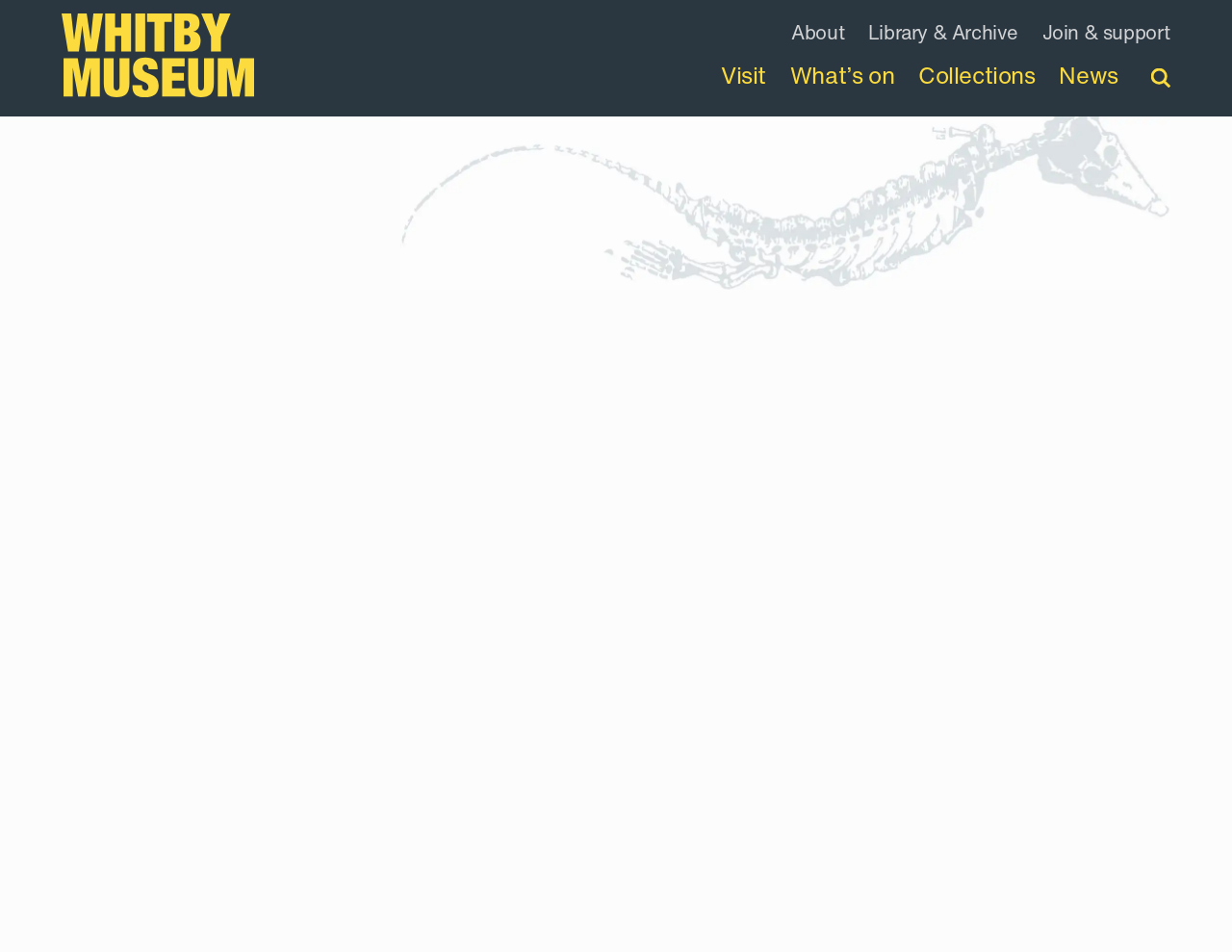How many navigation links are there in the top menu?
Look at the screenshot and respond with a single word or phrase.

7